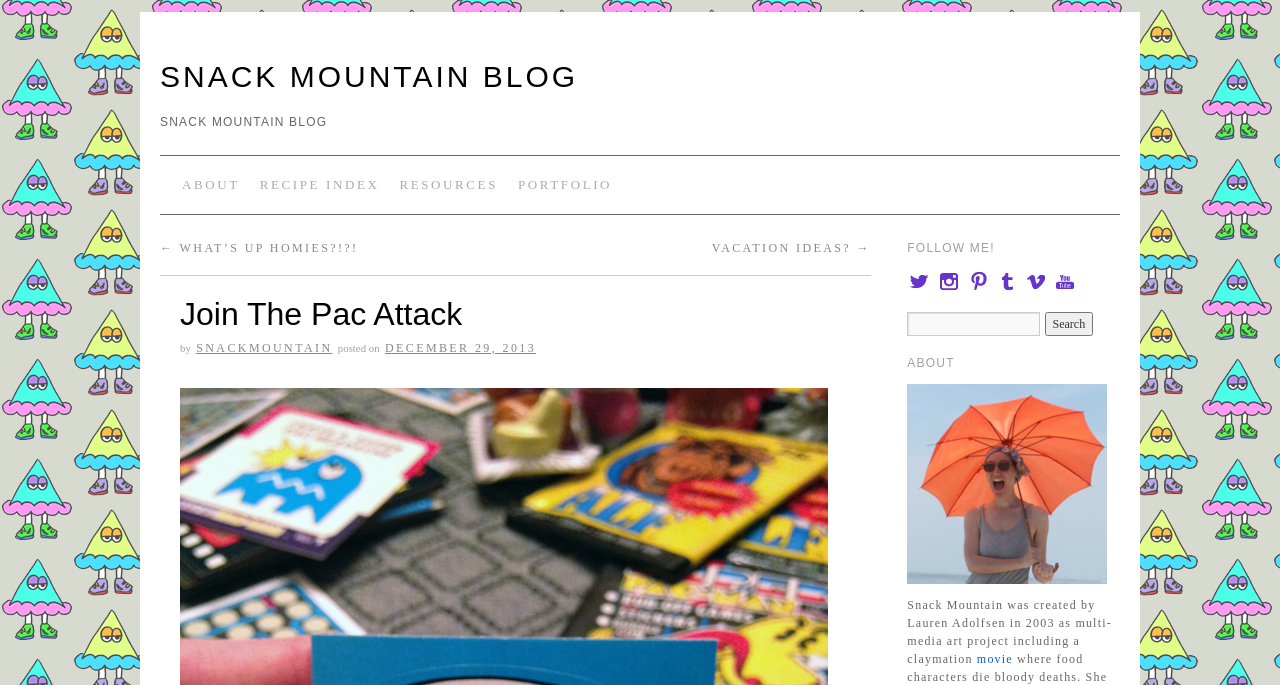Provide your answer to the question using just one word or phrase: How many social media links are there?

6